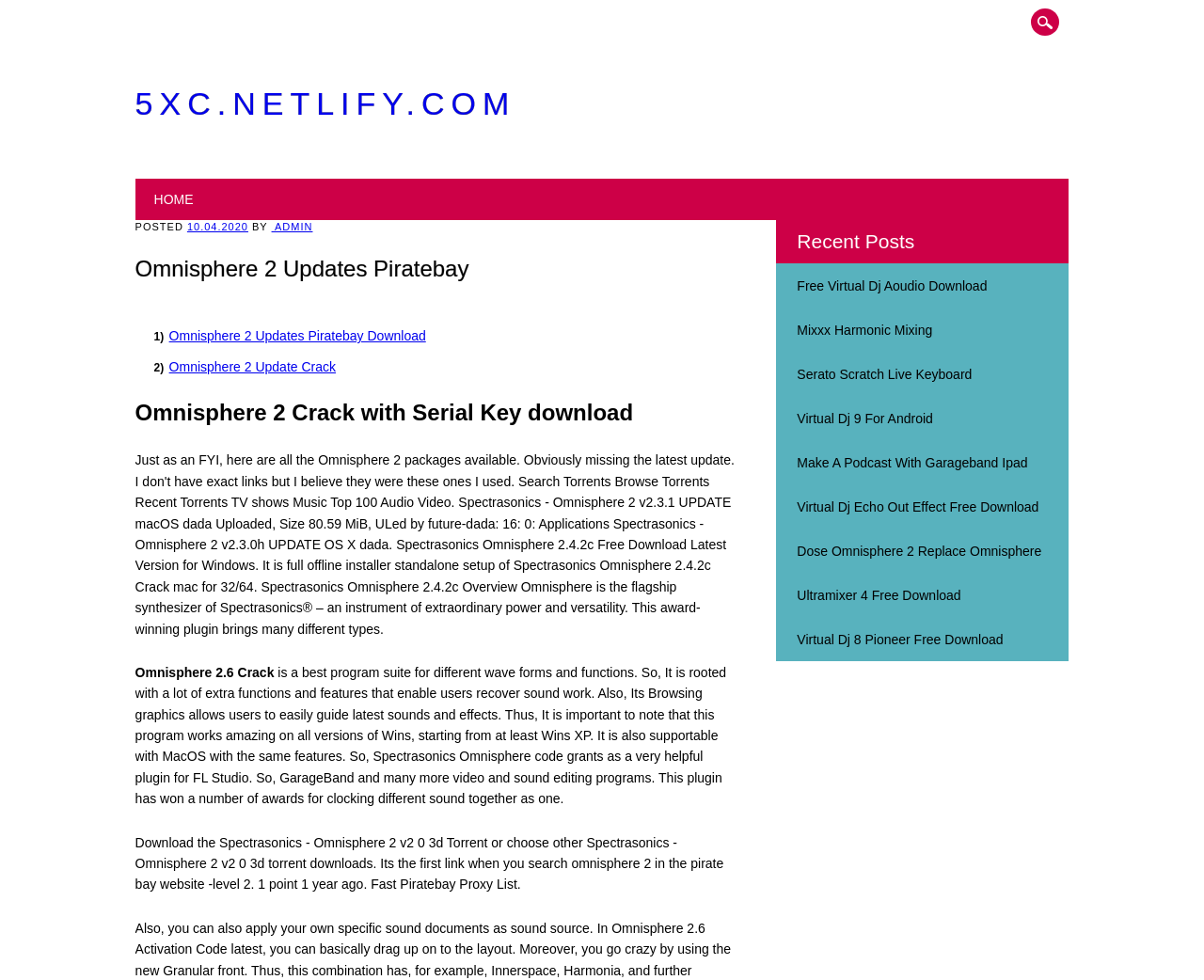Kindly provide the bounding box coordinates of the section you need to click on to fulfill the given instruction: "Download Omnisphere 2 Updates Piratebay".

[0.14, 0.335, 0.354, 0.351]